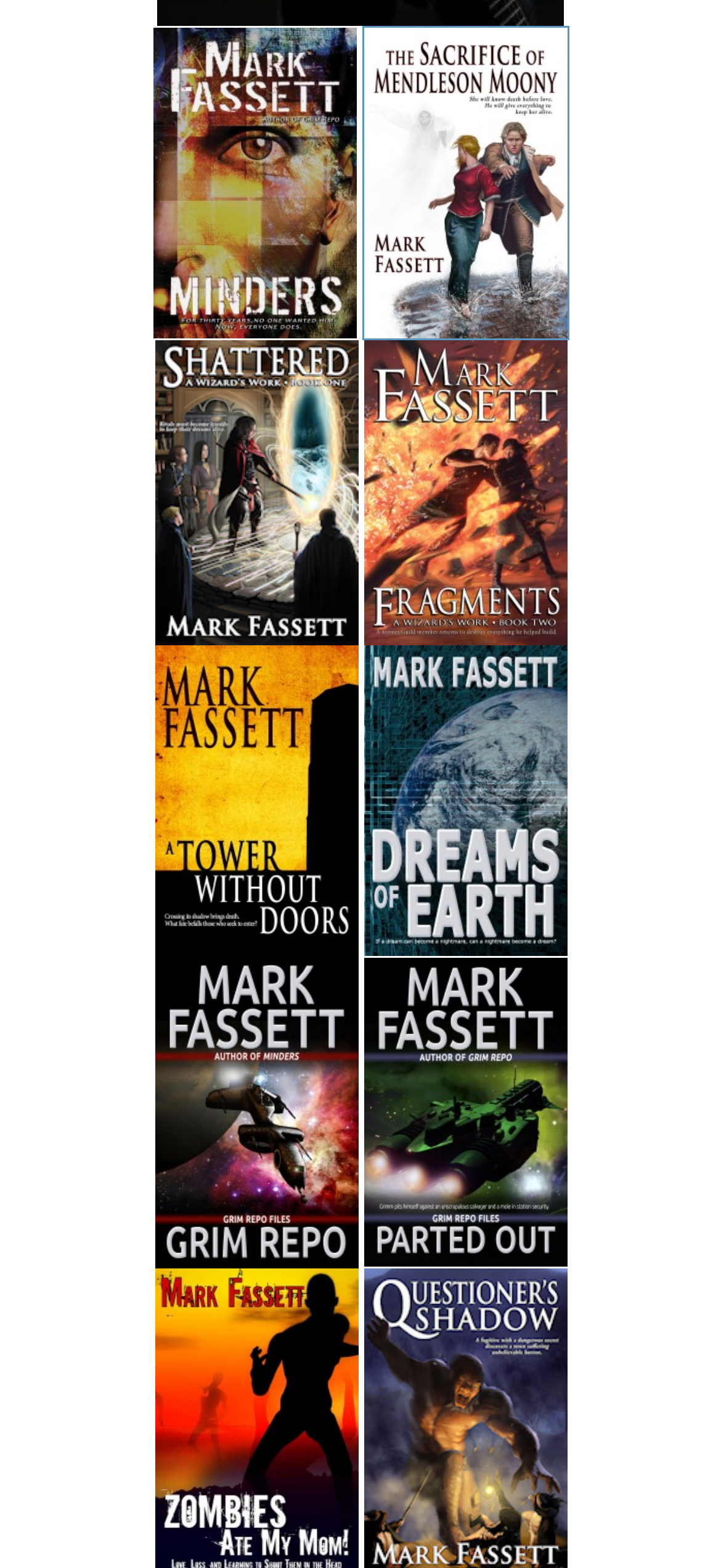Determine the bounding box coordinates of the clickable area required to perform the following instruction: "View The Sacrifice of Mendleson Moony". The coordinates should be represented as four float numbers between 0 and 1: [left, top, right, bottom].

[0.501, 0.104, 0.788, 0.125]